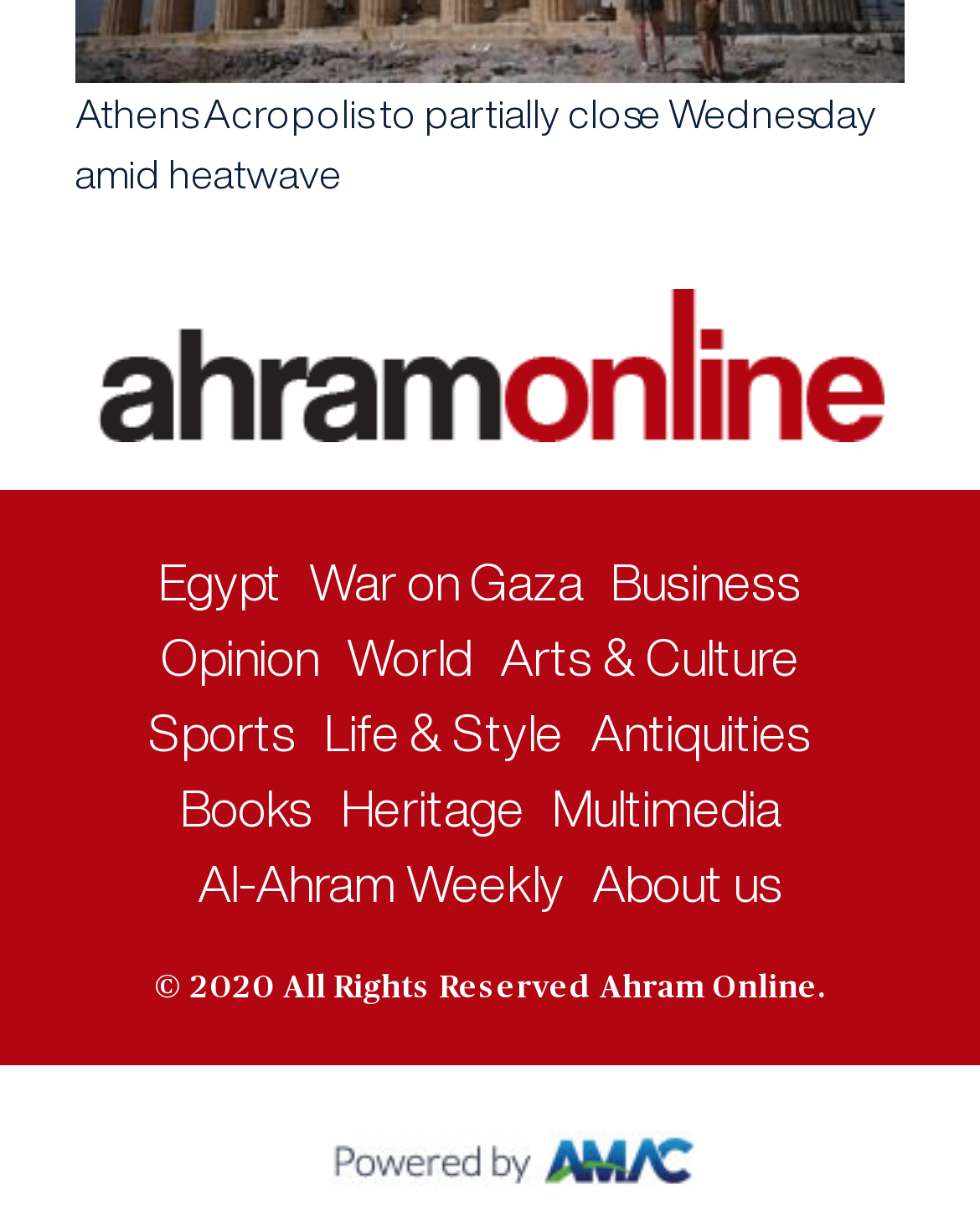Can you specify the bounding box coordinates of the area that needs to be clicked to fulfill the following instruction: "View Antiquities section"?

[0.603, 0.573, 0.828, 0.616]